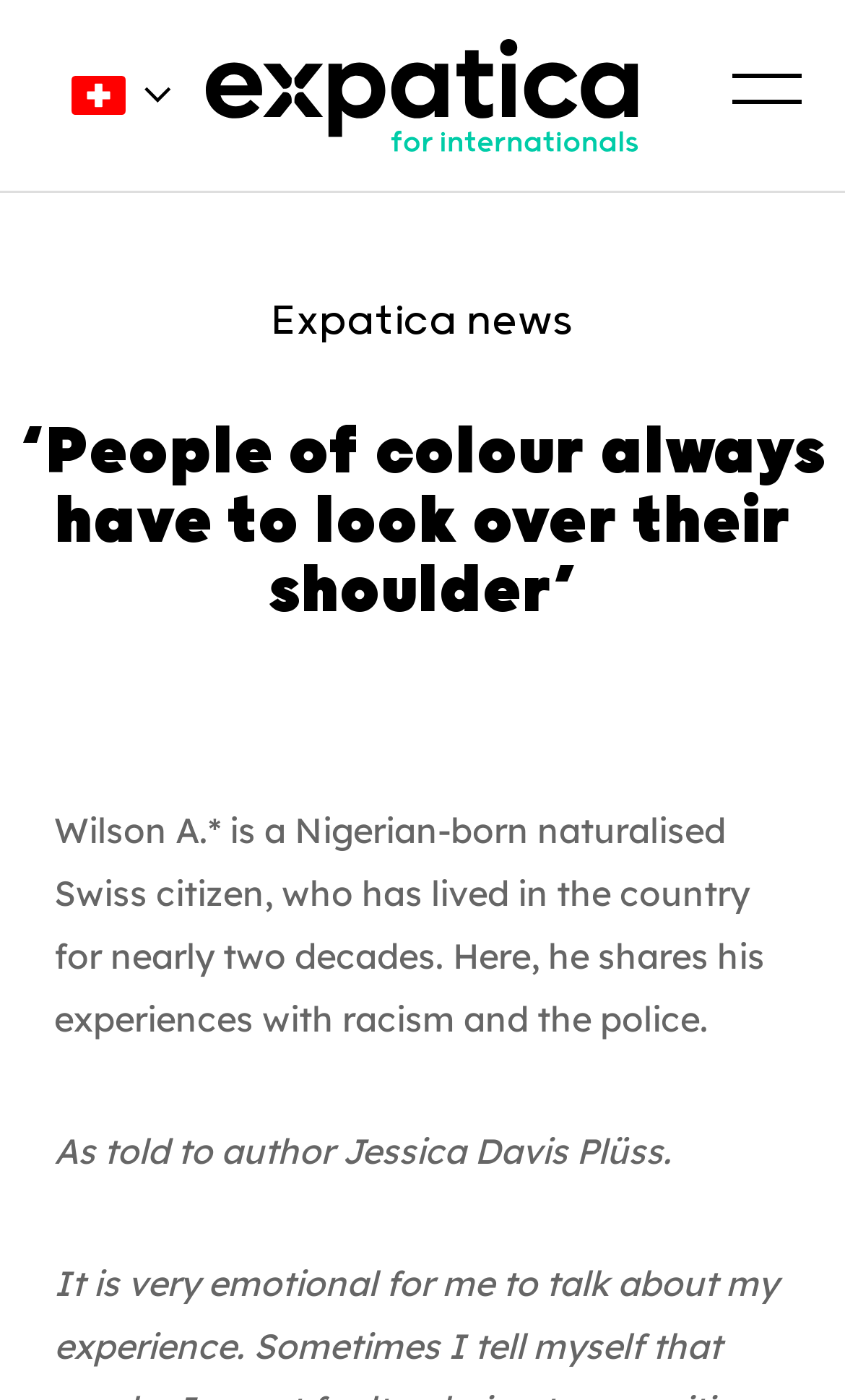What is the country where Wilson A. has lived for nearly two decades?
Look at the screenshot and respond with a single word or phrase.

Switzerland